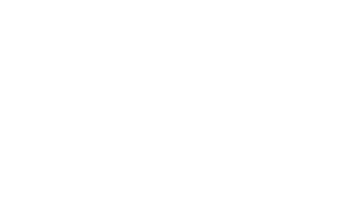Based on the image, give a detailed response to the question: What is the tone of the photograph?

The photograph sets a contemplative tone, inviting viewers to consider the impact of sound on their brand identity, which is evident from the calm and introspective atmosphere evoked by the image.